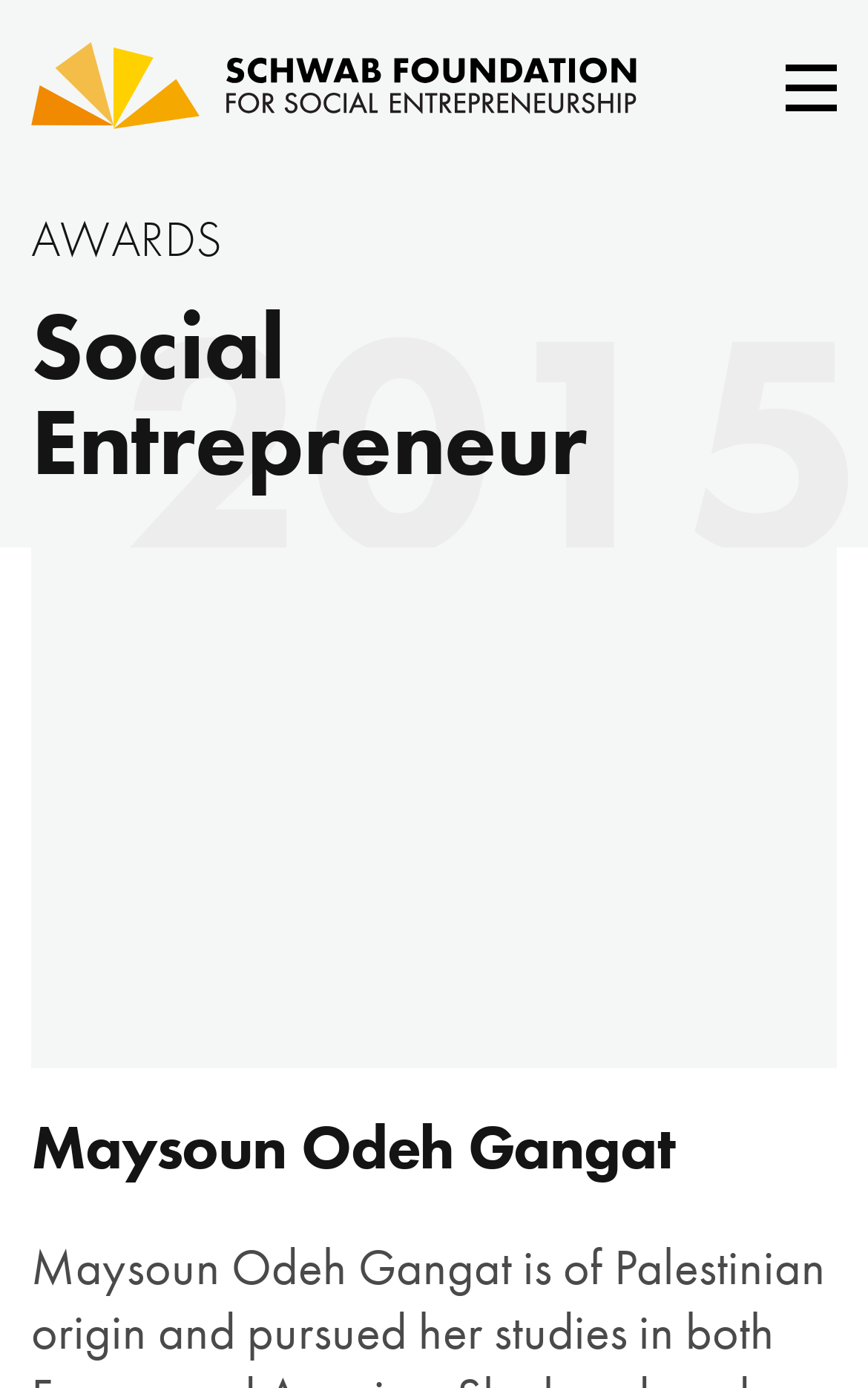Locate the bounding box coordinates of the area where you should click to accomplish the instruction: "view all awardees".

[0.072, 0.632, 0.964, 0.704]